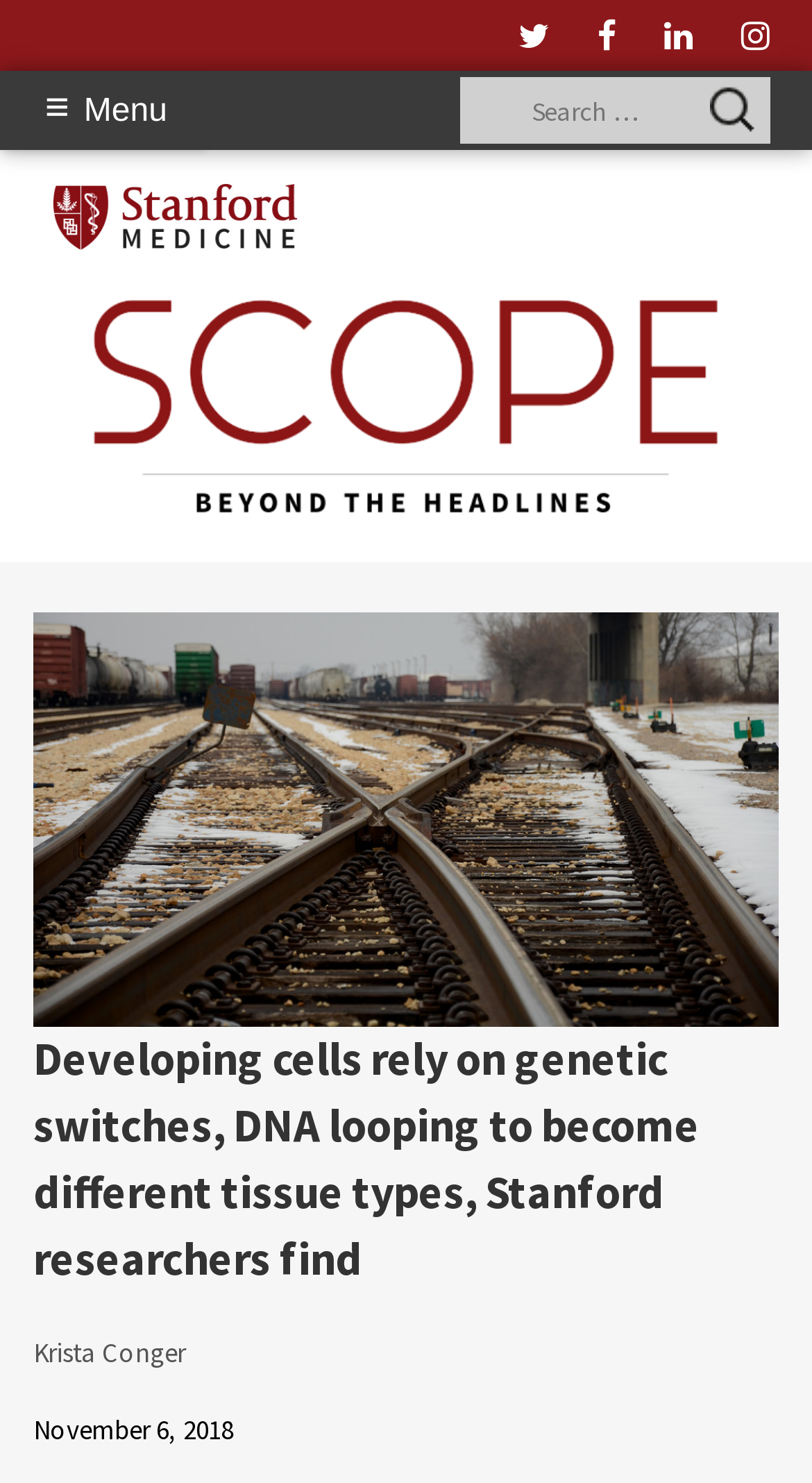Show the bounding box coordinates of the region that should be clicked to follow the instruction: "Search for something."

[0.568, 0.052, 0.949, 0.097]